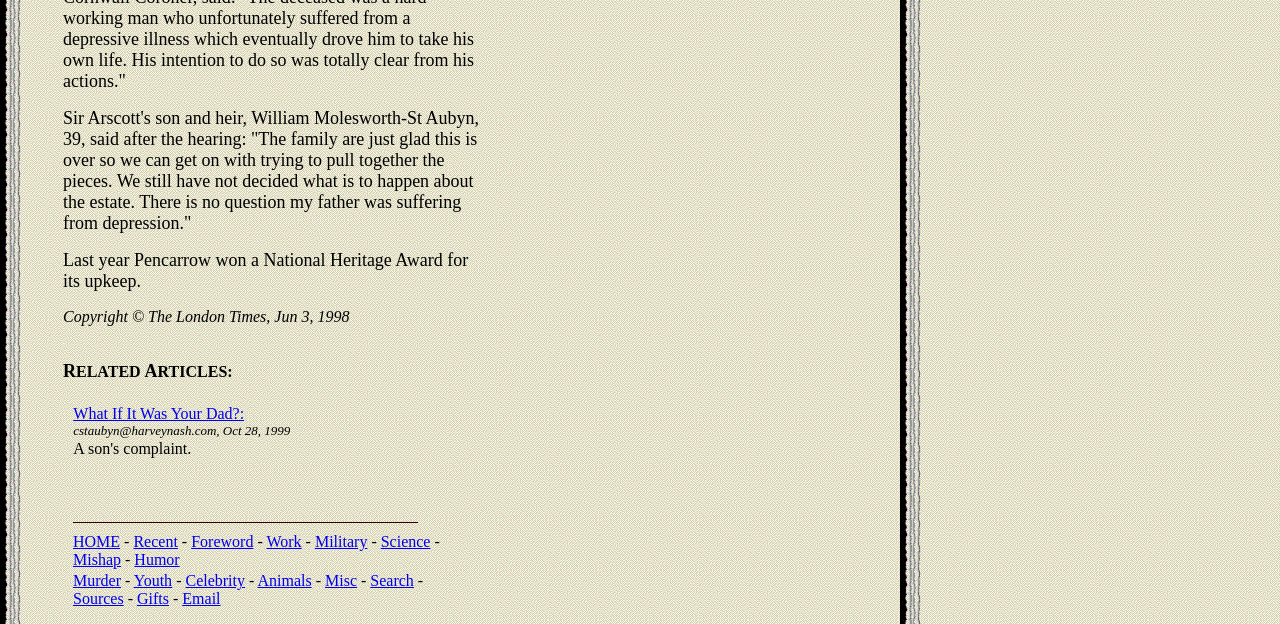Please mark the clickable region by giving the bounding box coordinates needed to complete this instruction: "Click on the 'HOME' link".

[0.057, 0.854, 0.094, 0.881]